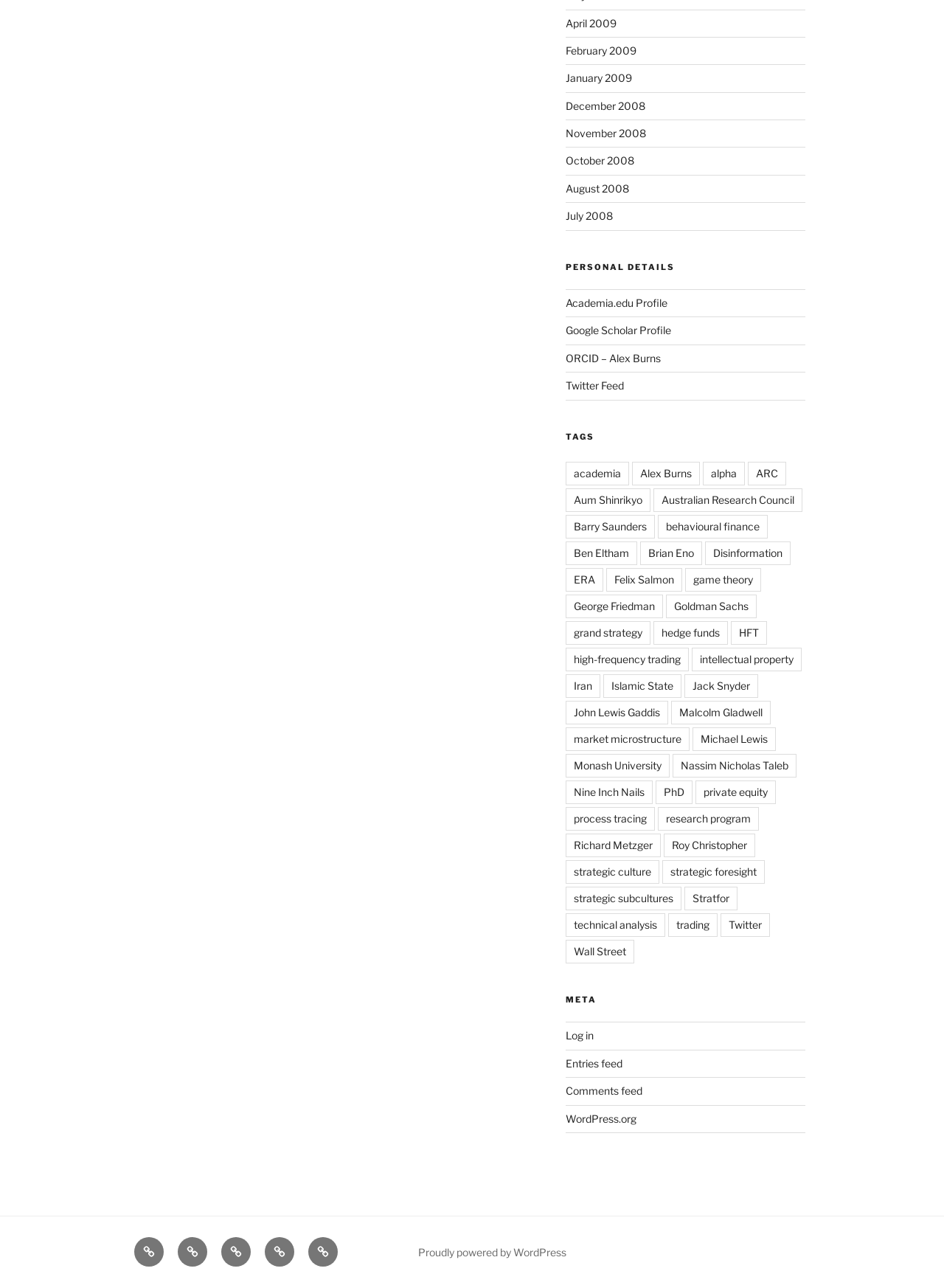Using the given description, provide the bounding box coordinates formatted as (top-left x, top-left y, bottom-right x, bottom-right y), with all values being floating point numbers between 0 and 1. Description: ERA

[0.599, 0.441, 0.639, 0.459]